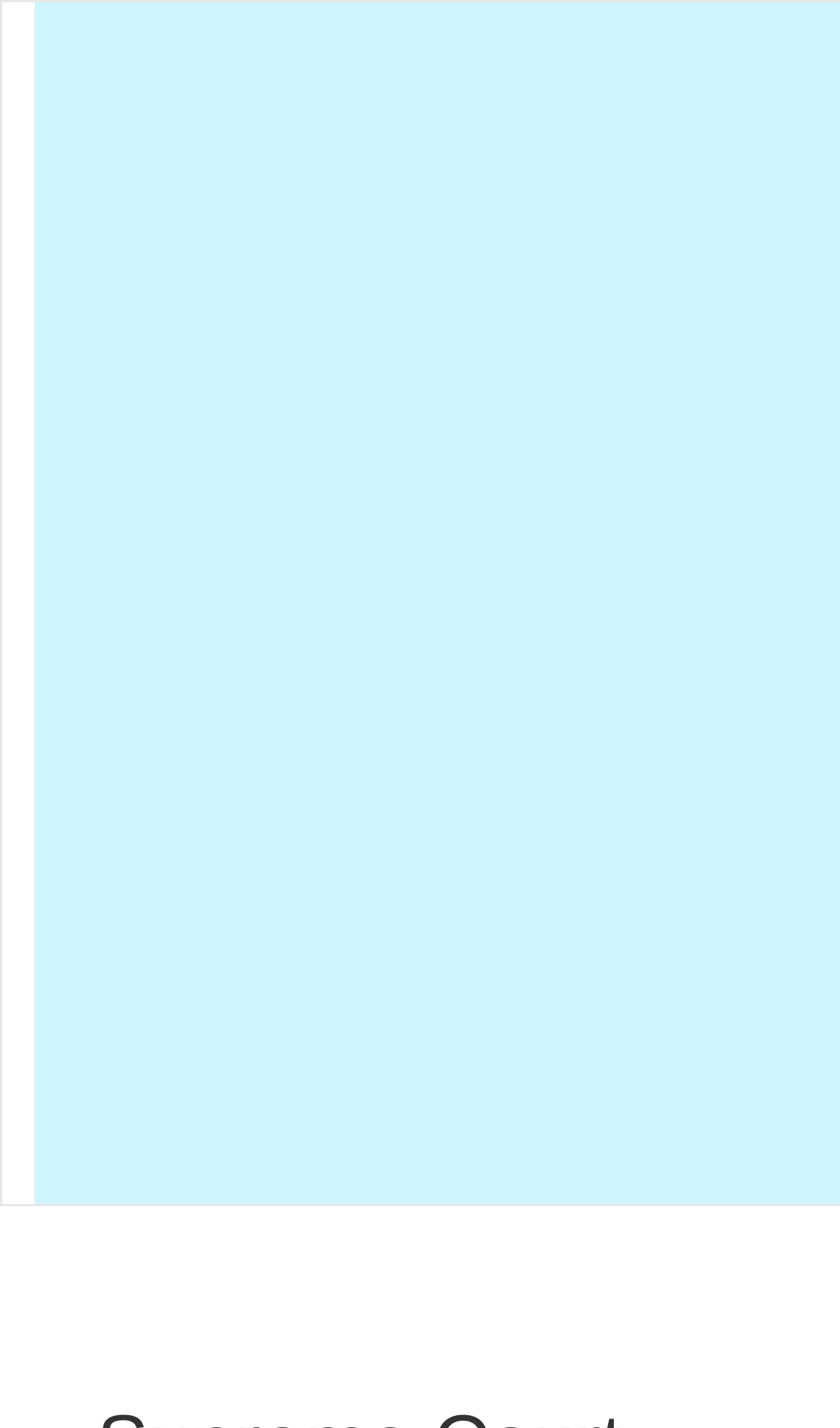Please determine the headline of the webpage and provide its content.

Supreme Court ethics hearings face tough, but necessary, road to reform